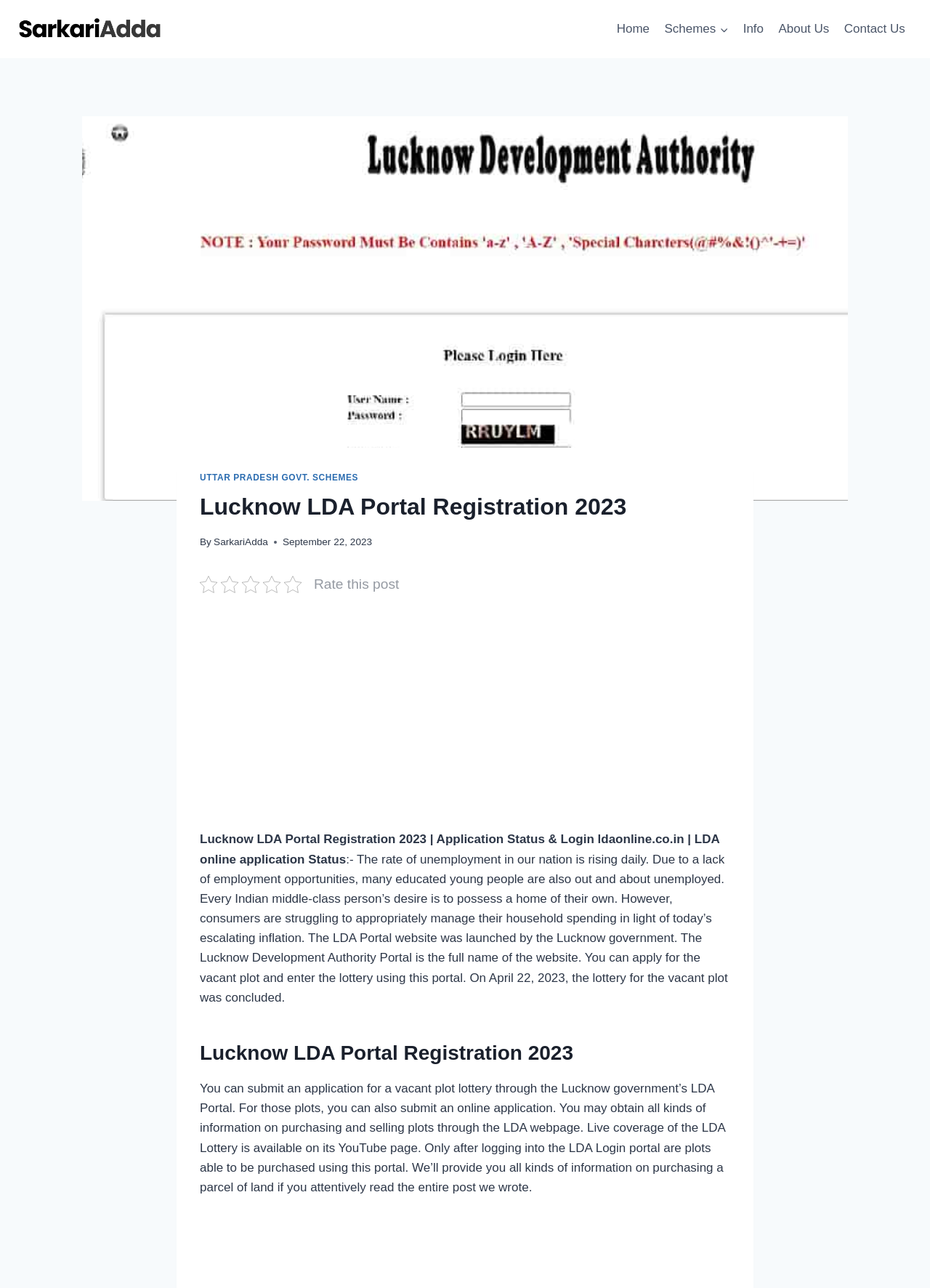Using the information in the image, give a comprehensive answer to the question: 
What can be obtained from the LDA webpage?

The question is asking about what can be obtained from the LDA webpage. From the webpage content, we can find the answer in the paragraph 'You may obtain all kinds of information on purchasing and selling plots through the LDA webpage.' Therefore, the answer is information on purchasing and selling plots.